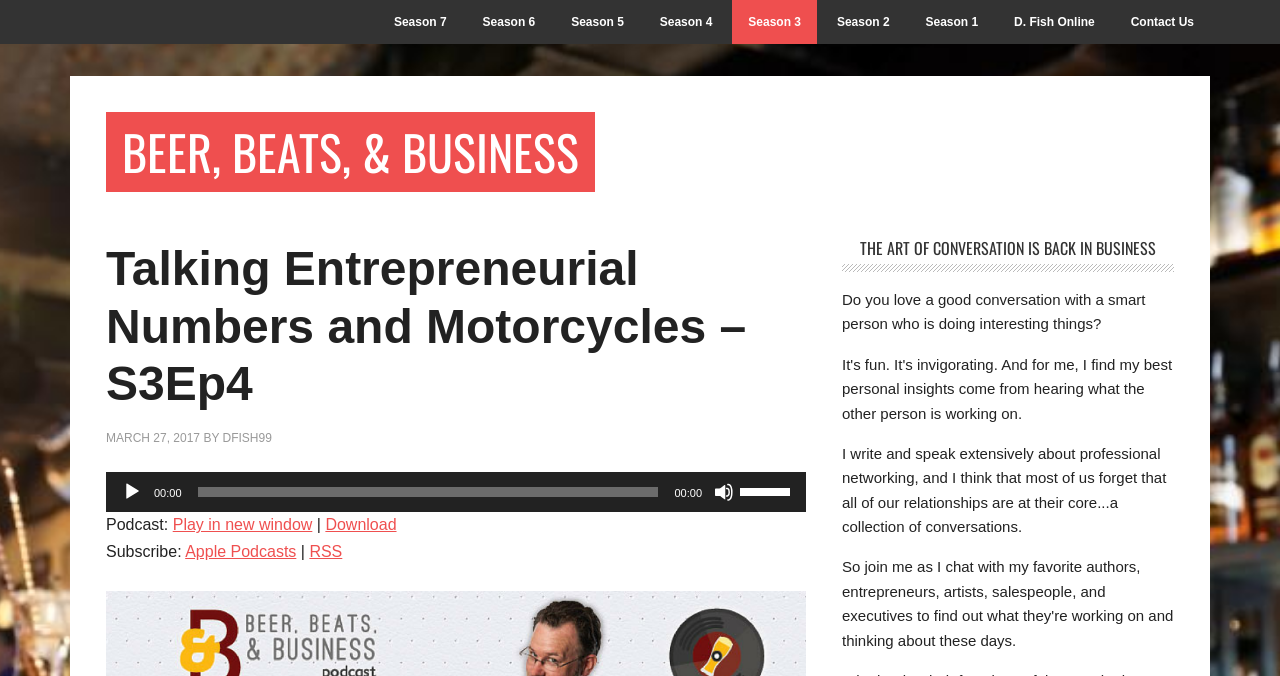Determine the bounding box coordinates of the element's region needed to click to follow the instruction: "Download the podcast". Provide these coordinates as four float numbers between 0 and 1, formatted as [left, top, right, bottom].

[0.254, 0.764, 0.31, 0.789]